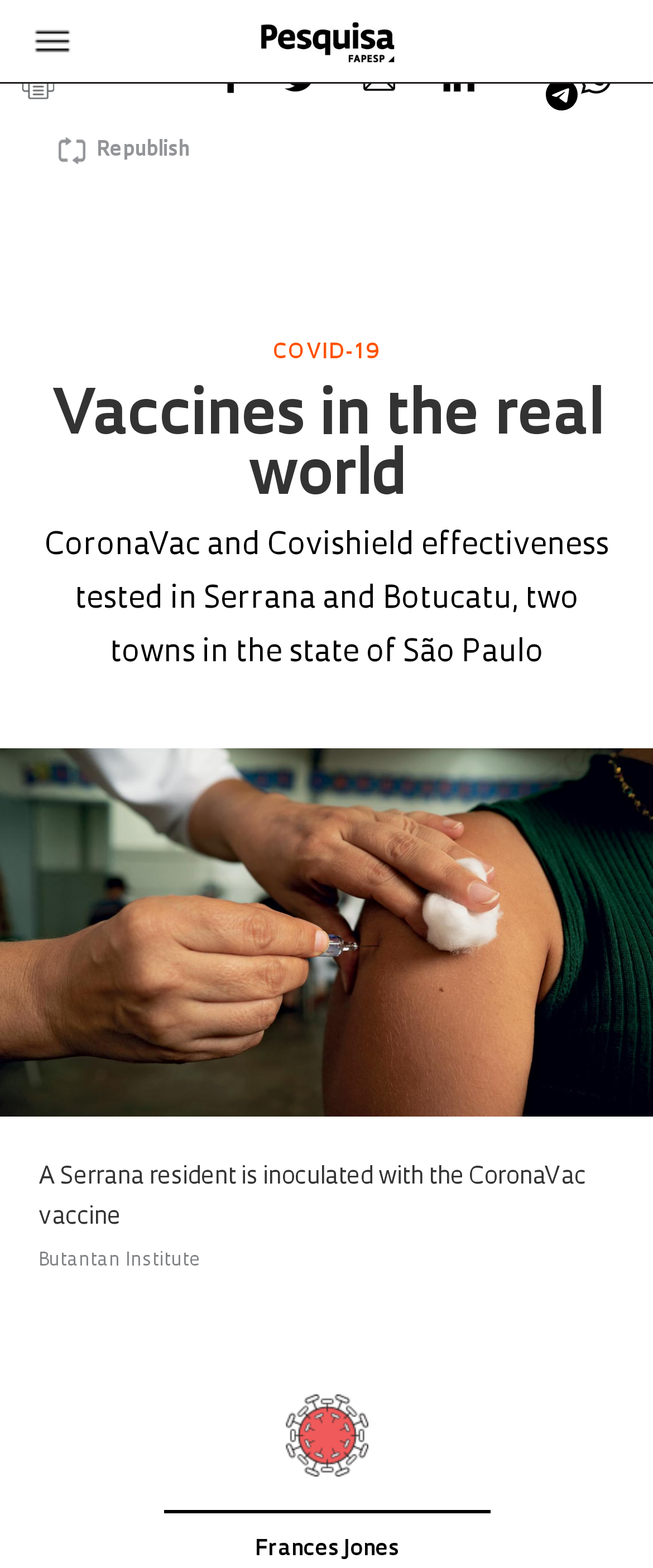Find the bounding box coordinates for the area you need to click to carry out the instruction: "Click on the Facebook share button". The coordinates should be four float numbers between 0 and 1, indicated as [left, top, right, bottom].

[0.341, 0.059, 0.431, 0.07]